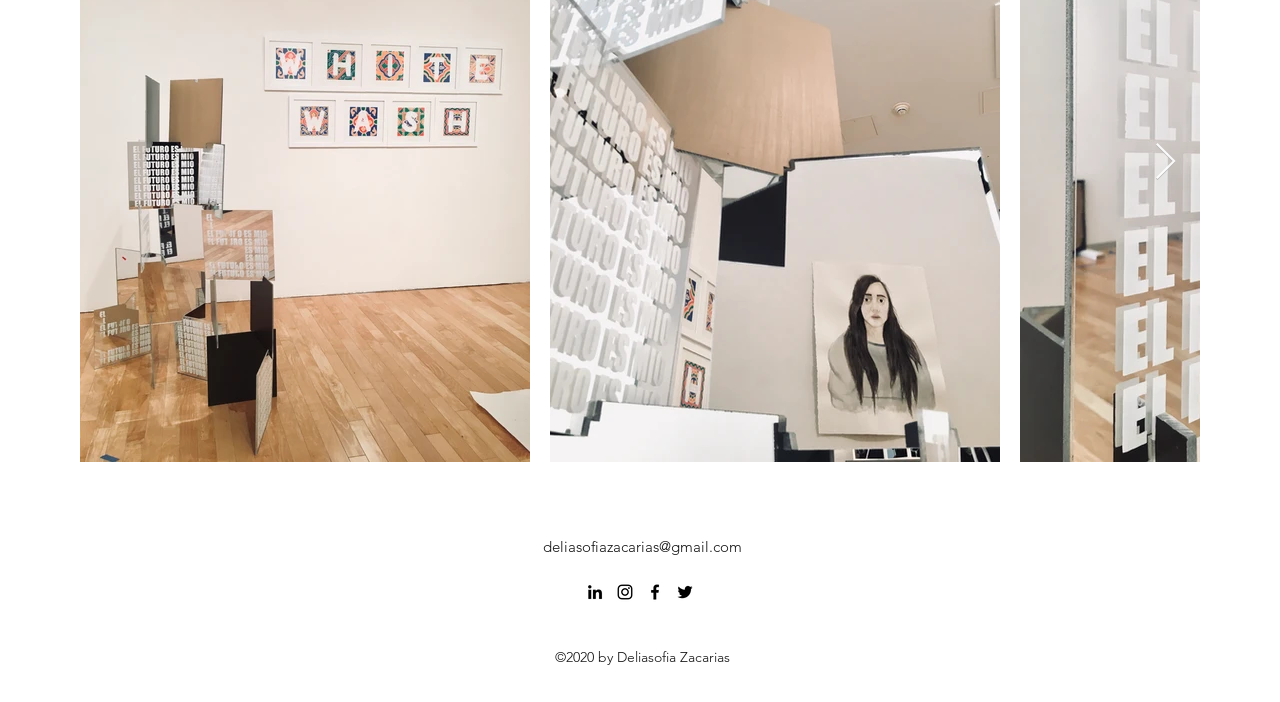What is the email address displayed on the webpage?
Examine the image and provide an in-depth answer to the question.

I found the email address by looking at the link element with the text 'deliasofiazacarias@gmail.com' which is located at the coordinates [0.424, 0.765, 0.579, 0.792].